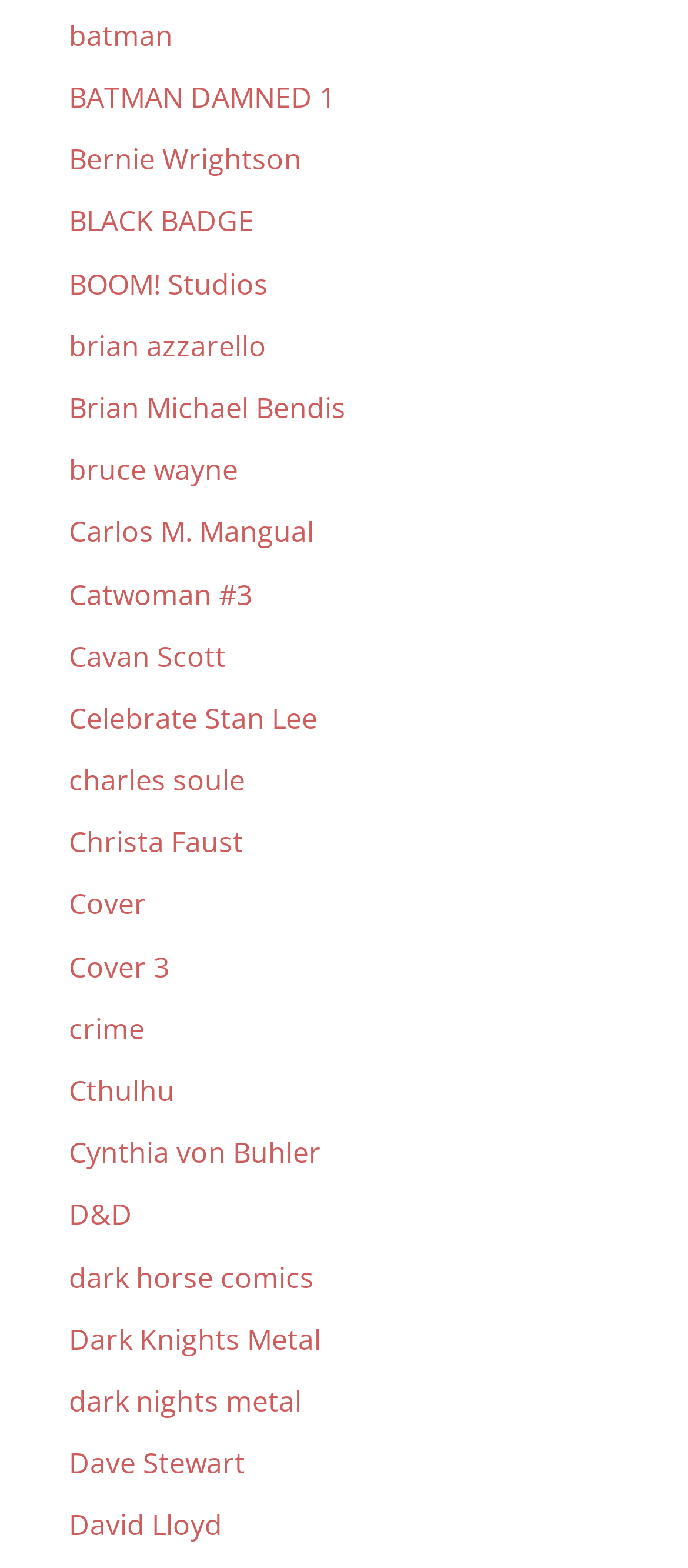How many links are on this webpage?
Look at the screenshot and give a one-word or phrase answer.

30